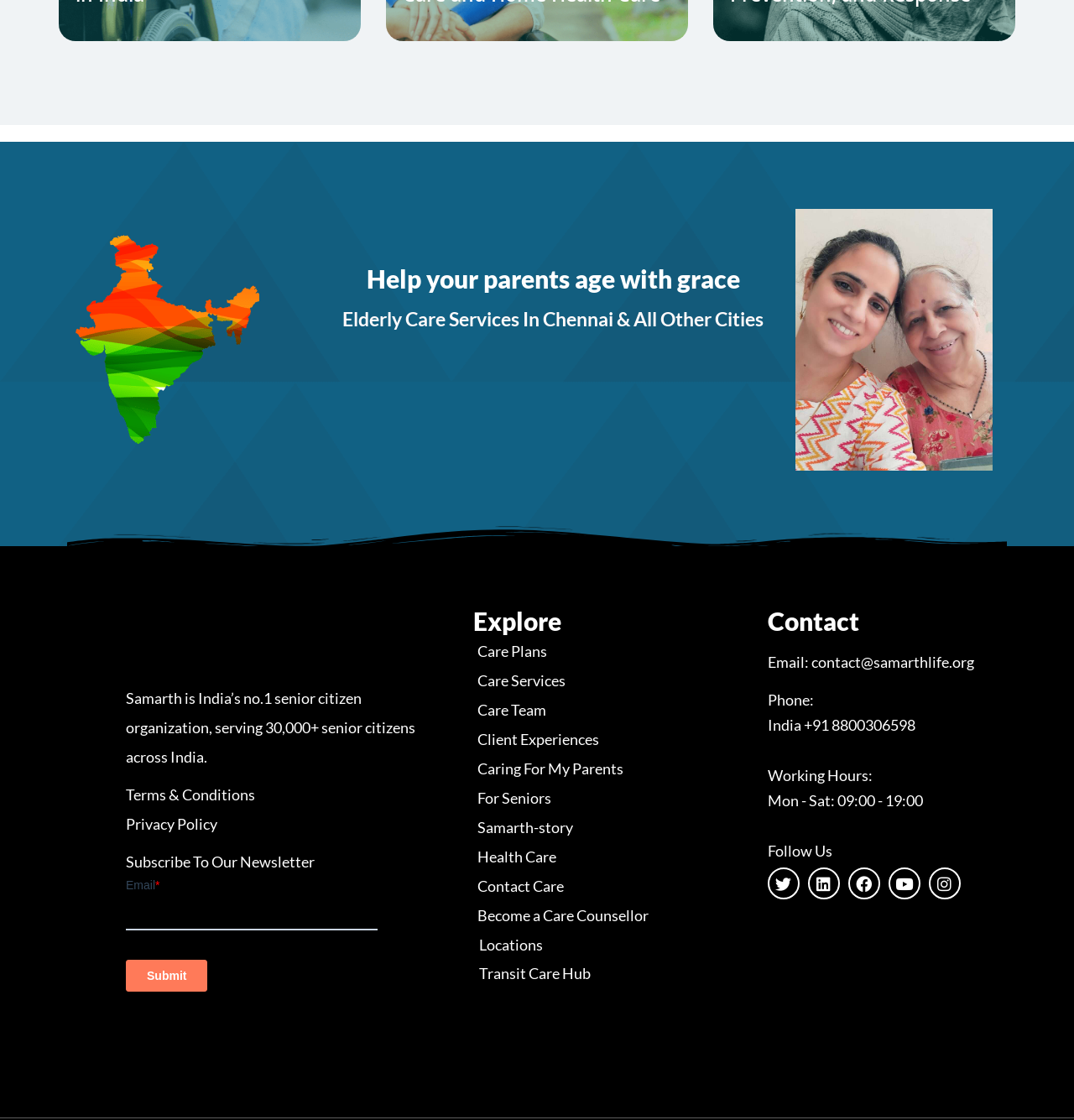Determine the bounding box coordinates for the HTML element mentioned in the following description: "Transit Care Hub". The coordinates should be a list of four floats ranging from 0 to 1, represented as [left, top, right, bottom].

[0.446, 0.861, 0.55, 0.877]